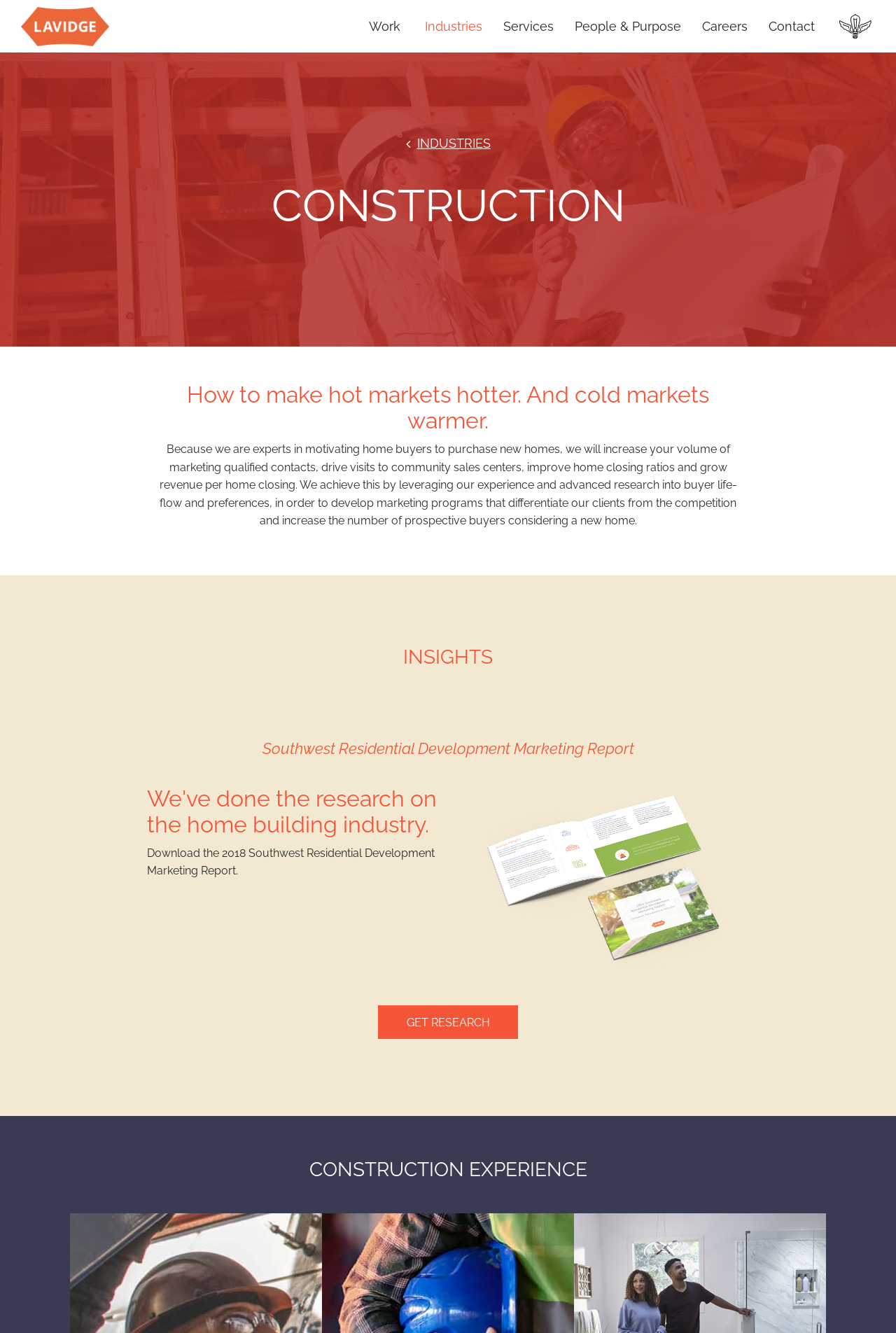What is the purpose of the company's marketing programs?
Please provide a detailed and comprehensive answer to the question.

I found this information by reading the text under the 'CONSTRUCTION' heading, which explains that the company's marketing programs aim to differentiate their clients from the competition and increase the number of prospective buyers considering a new home.